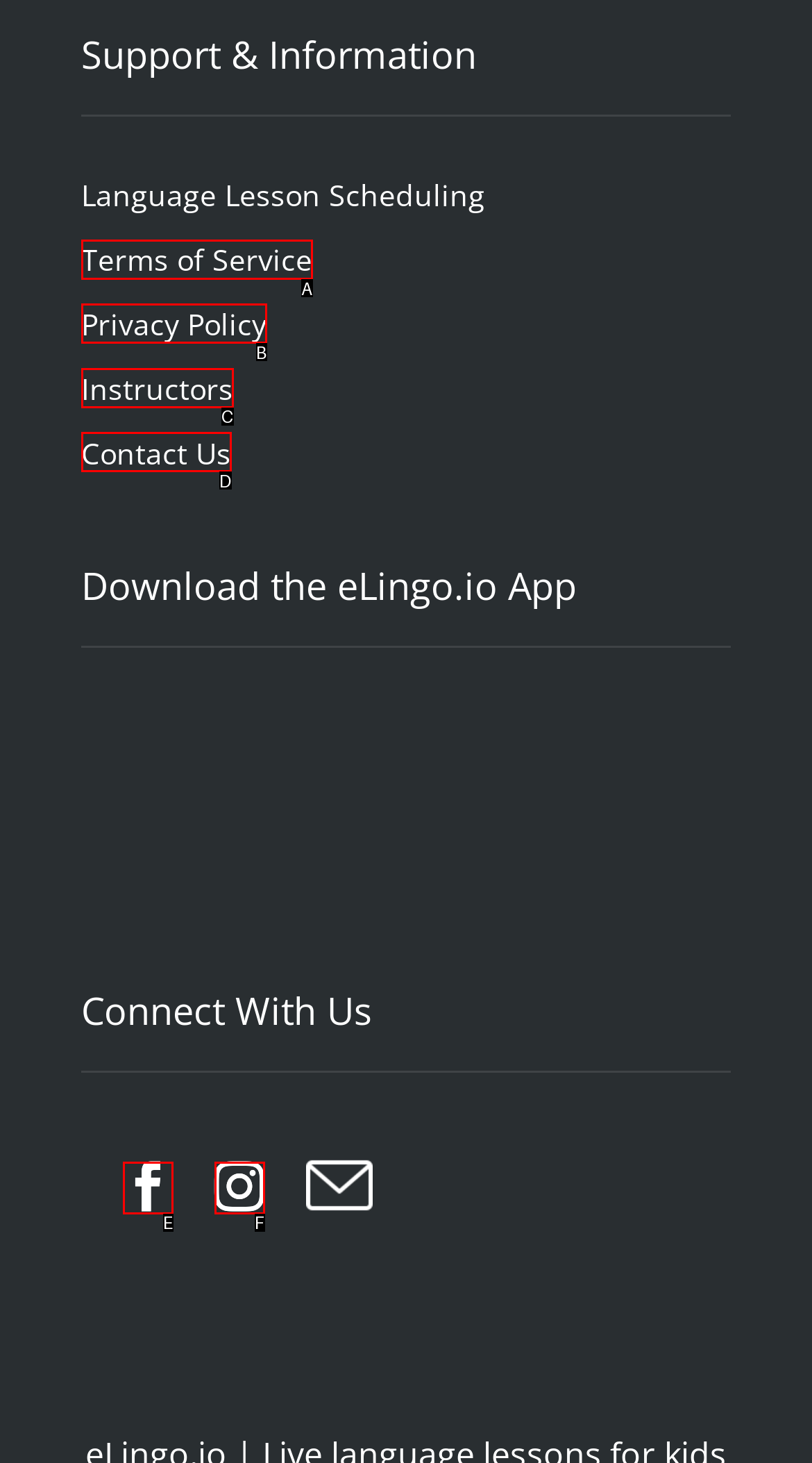Determine the option that best fits the description: Facebook
Reply with the letter of the correct option directly.

E